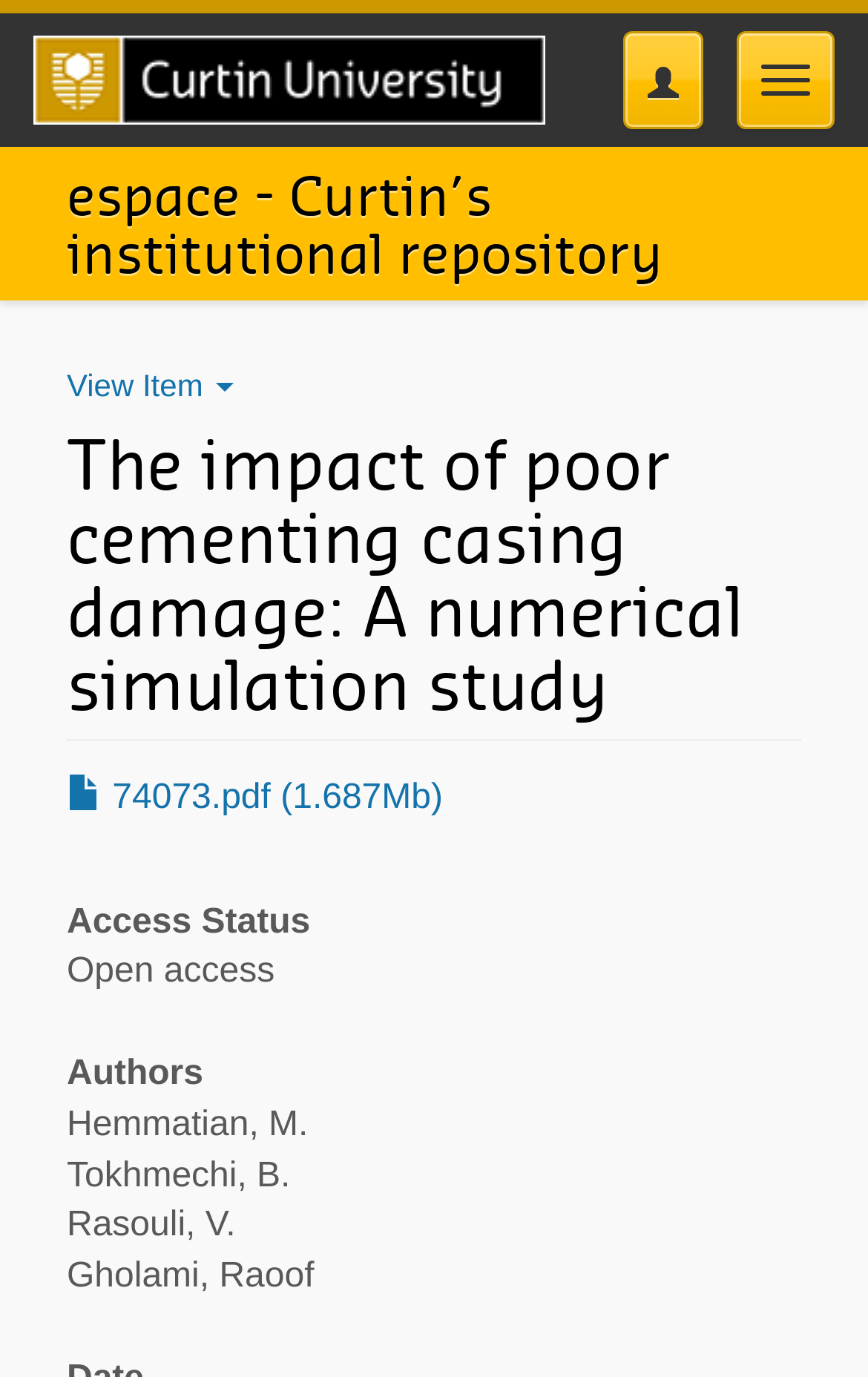How many authors are listed?
Please provide a comprehensive answer to the question based on the webpage screenshot.

I counted the number of StaticText elements with author names, which are 'Hemmatian, M.', 'Tokhmechi, B.', 'Rasouli, V.', and 'Gholami, Raoof', and found that there are 4 authors listed.